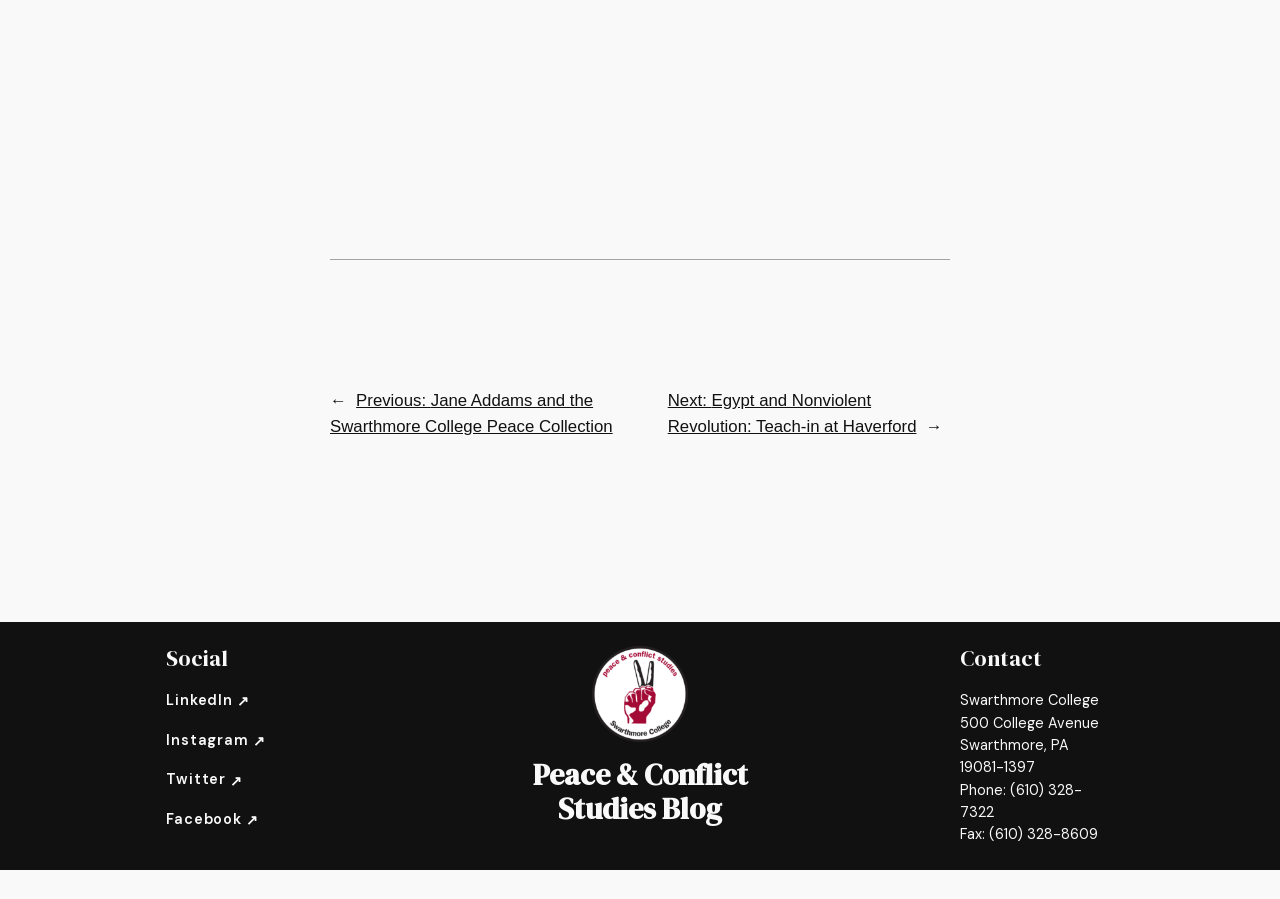Highlight the bounding box coordinates of the element you need to click to perform the following instruction: "visit LinkedIn page."

[0.13, 0.767, 0.195, 0.793]